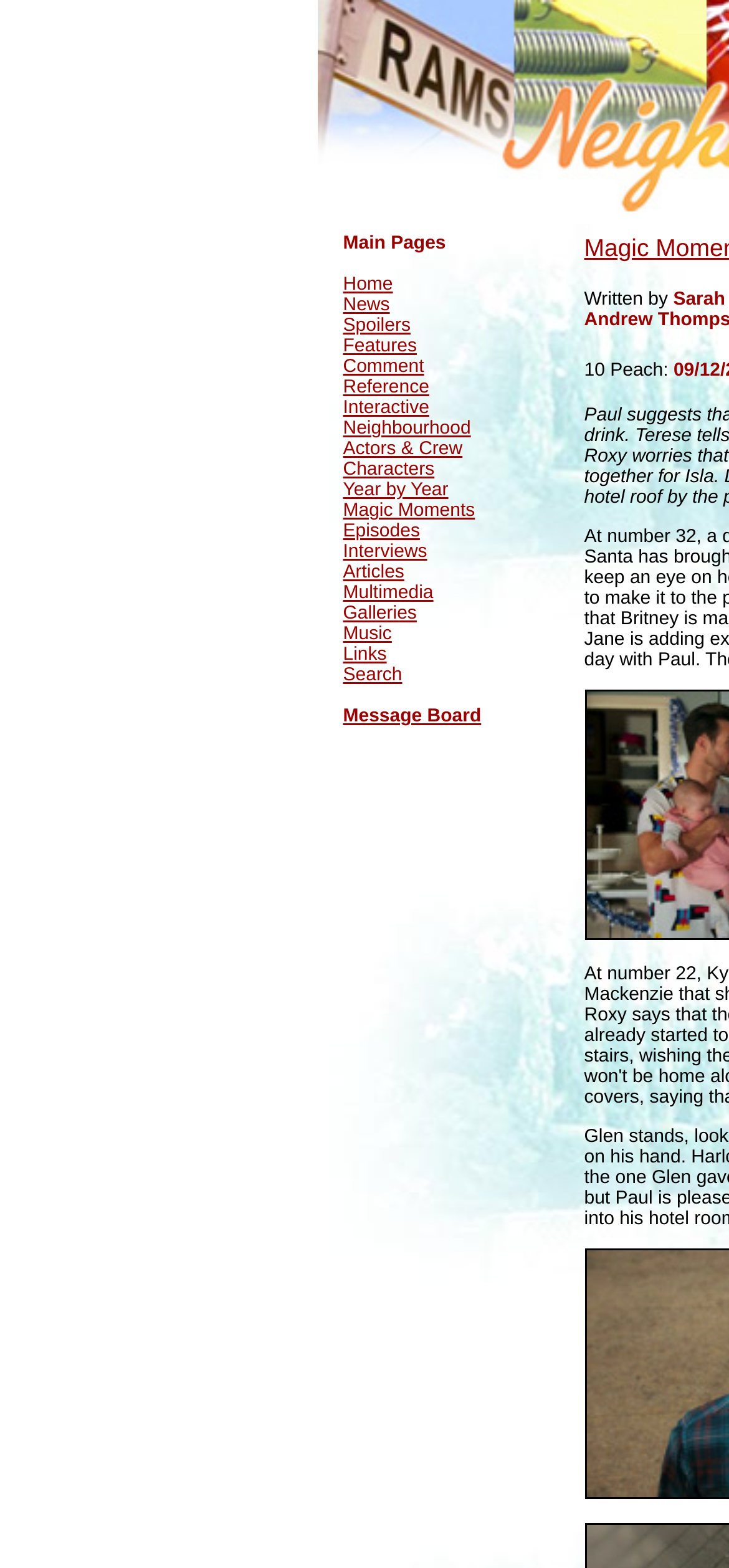Identify the bounding box coordinates of the clickable section necessary to follow the following instruction: "Search on the website". The coordinates should be presented as four float numbers from 0 to 1, i.e., [left, top, right, bottom].

[0.471, 0.424, 0.552, 0.437]